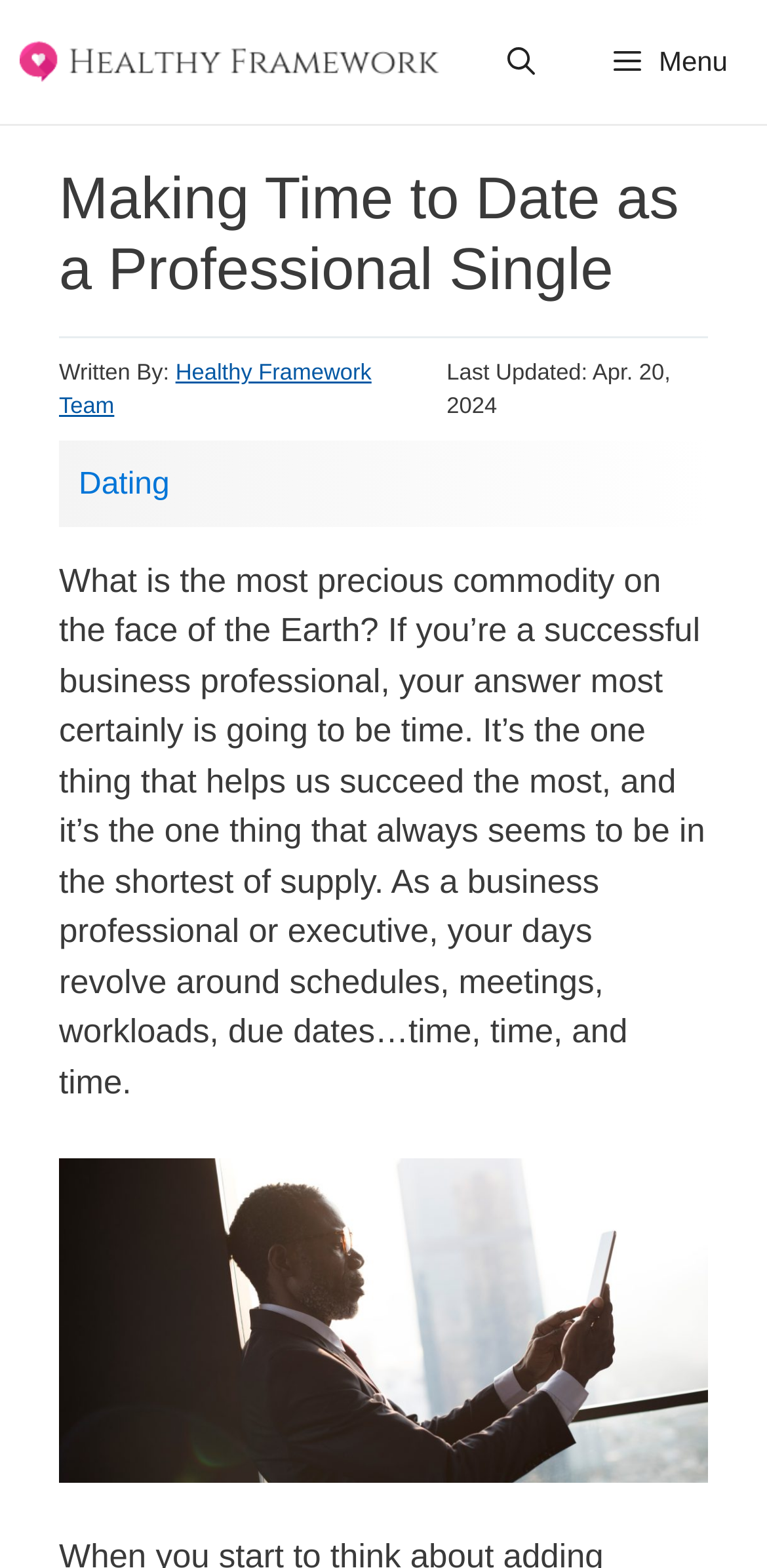What is the author of the article?
Offer a detailed and full explanation in response to the question.

The author of the article can be found by looking at the 'Written By:' section, which is located below the main heading. The text 'Healthy Framework Team' is a link that indicates the author of the article.